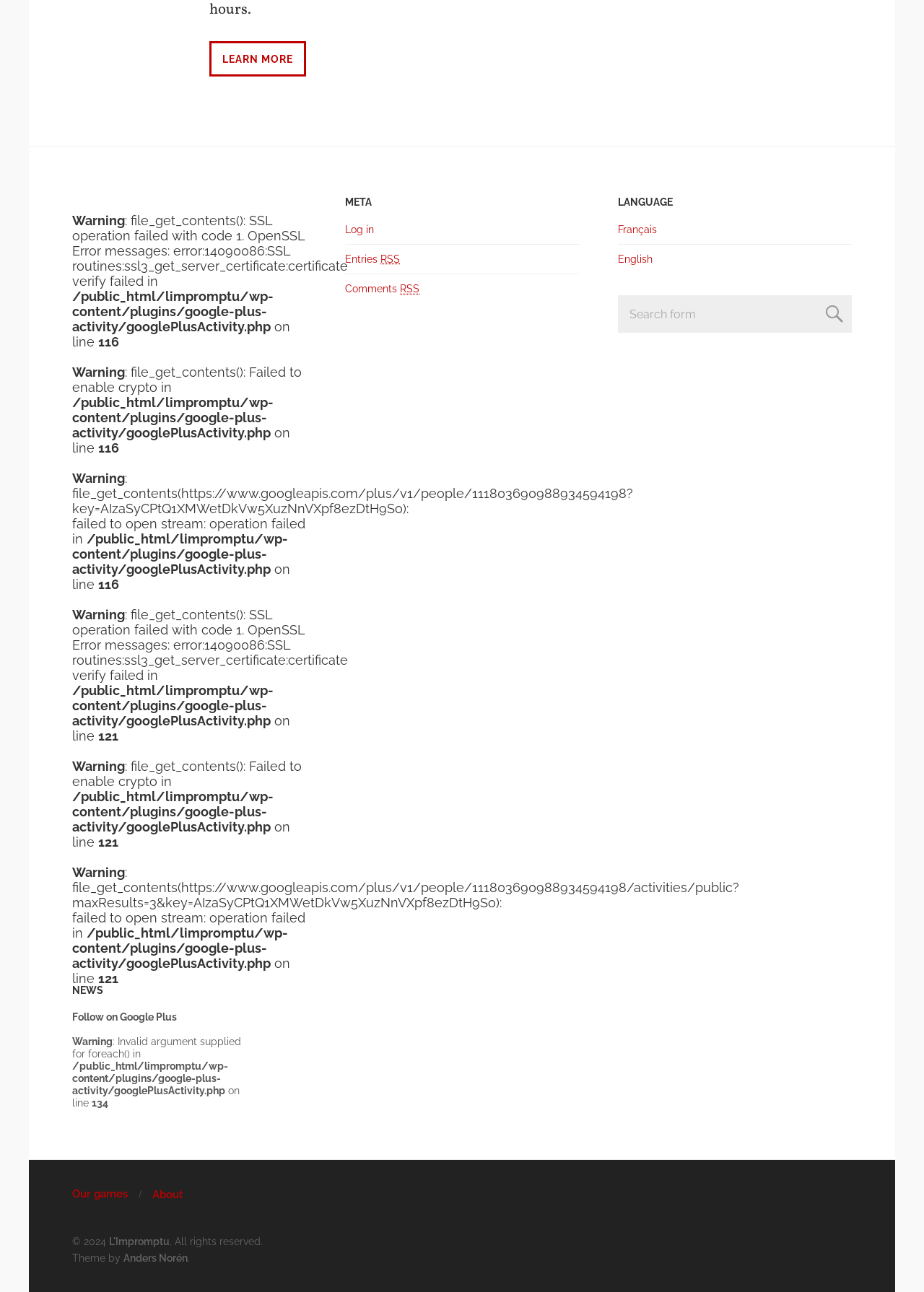Provide the bounding box coordinates for the UI element that is described as: "name="s" placeholder="Search form"".

[0.669, 0.229, 0.922, 0.257]